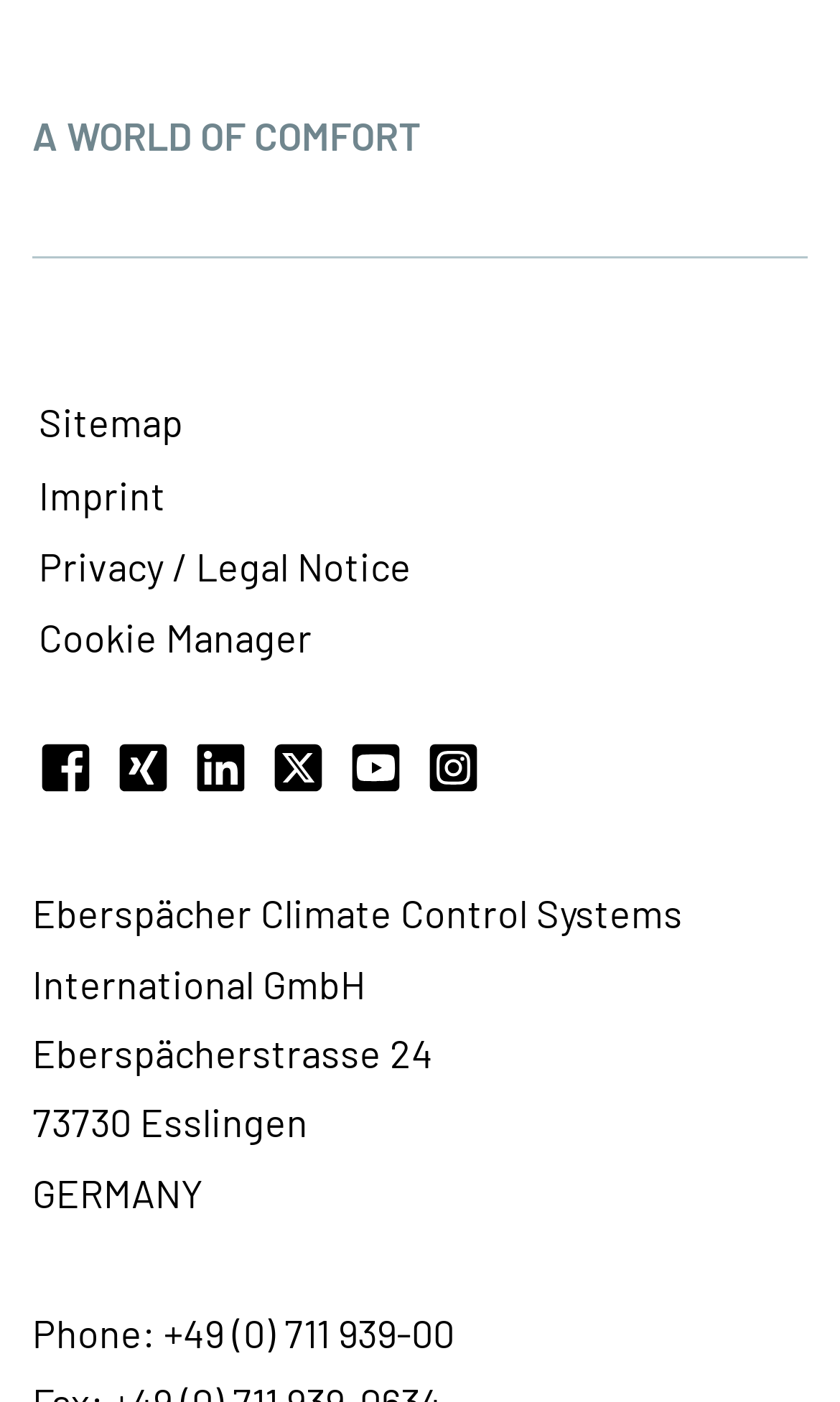Locate the bounding box of the UI element described by: "title="Facebook"" in the given webpage screenshot.

[0.046, 0.528, 0.11, 0.581]